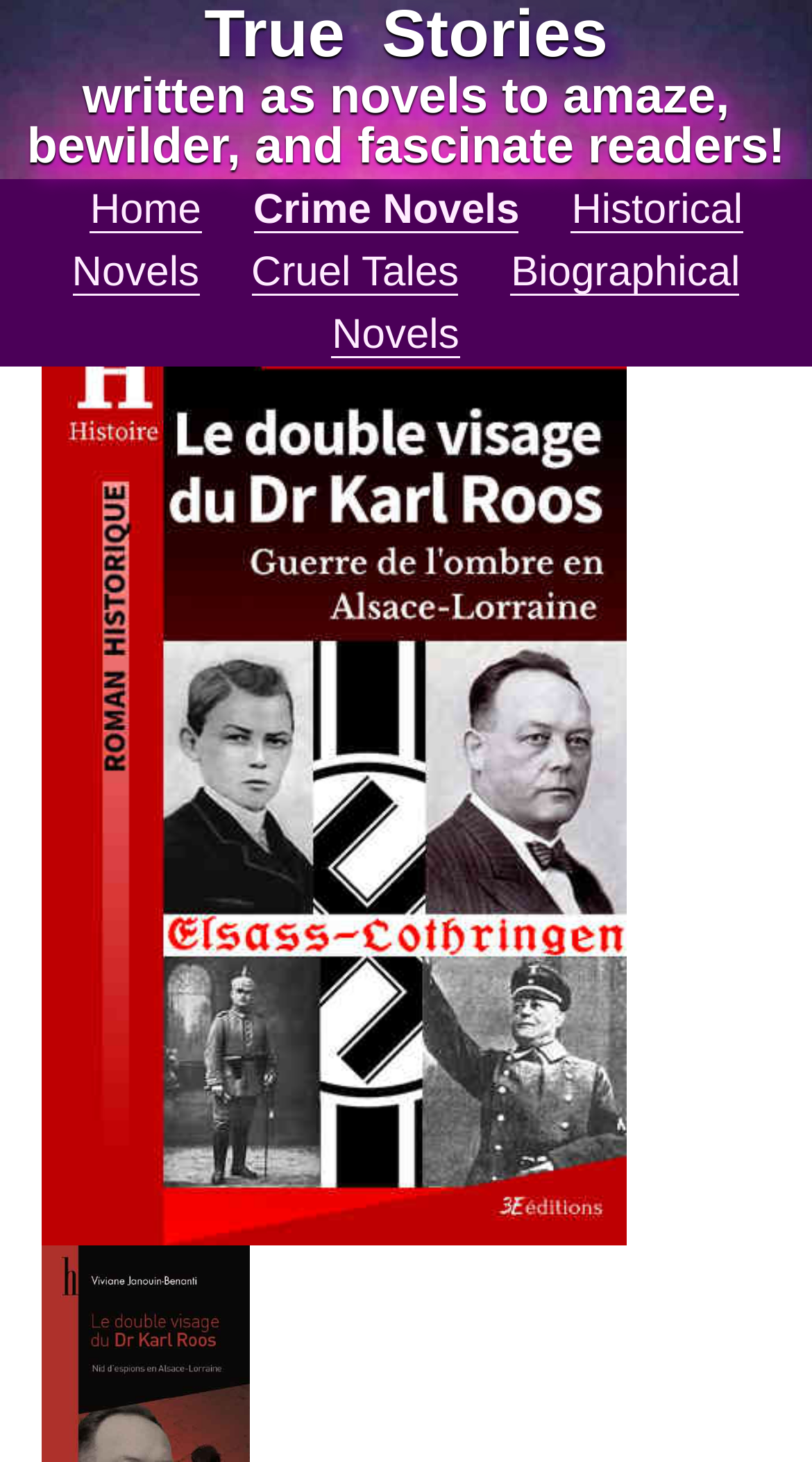Extract the top-level heading from the webpage and provide its text.

The Double Face of Dr. Karl Roos